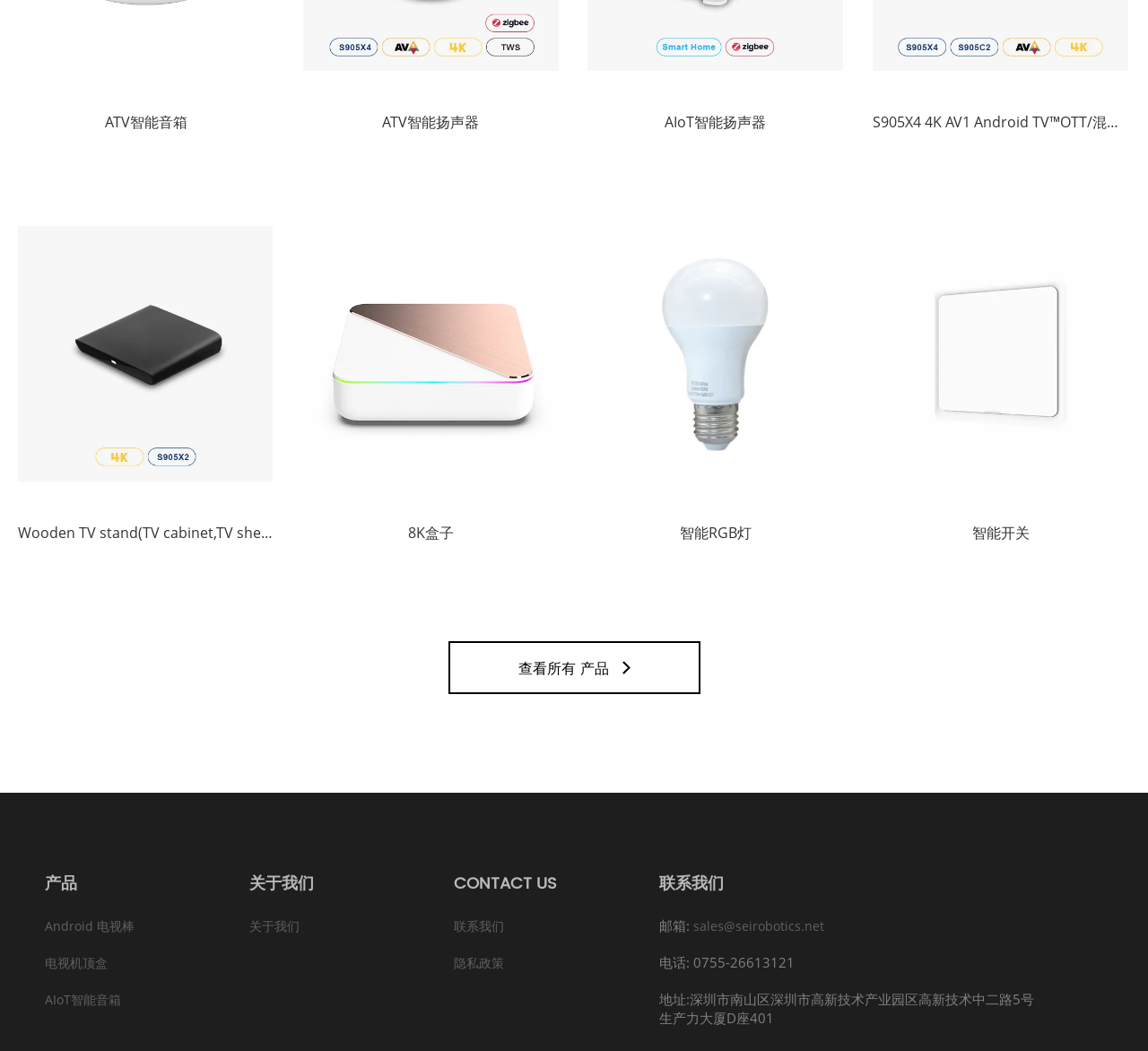Please identify the bounding box coordinates for the region that you need to click to follow this instruction: "Send an email to sales@seirobotics.net".

[0.604, 0.873, 0.718, 0.889]